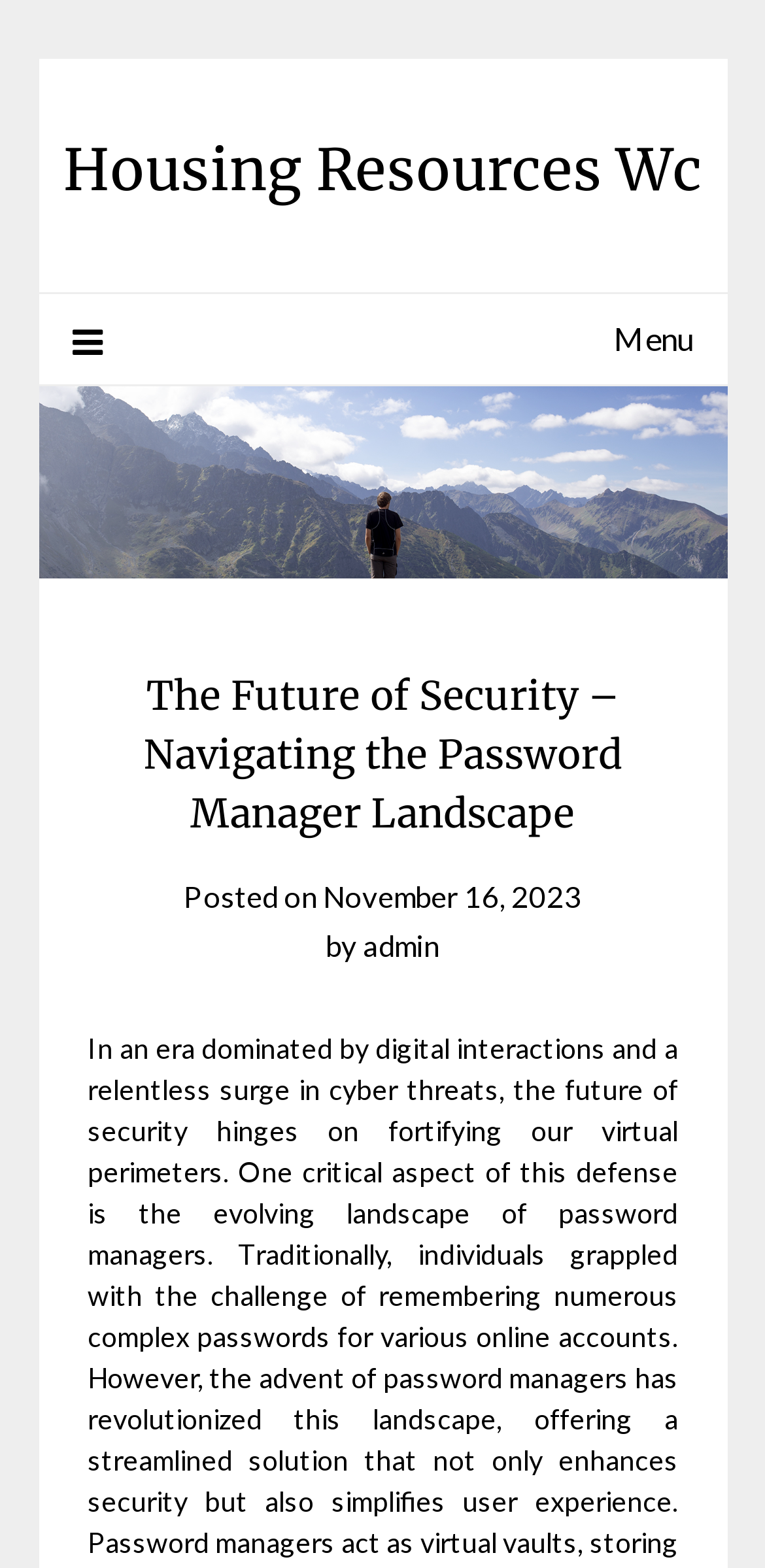Find the bounding box coordinates for the element described here: "admin".

[0.474, 0.591, 0.574, 0.614]